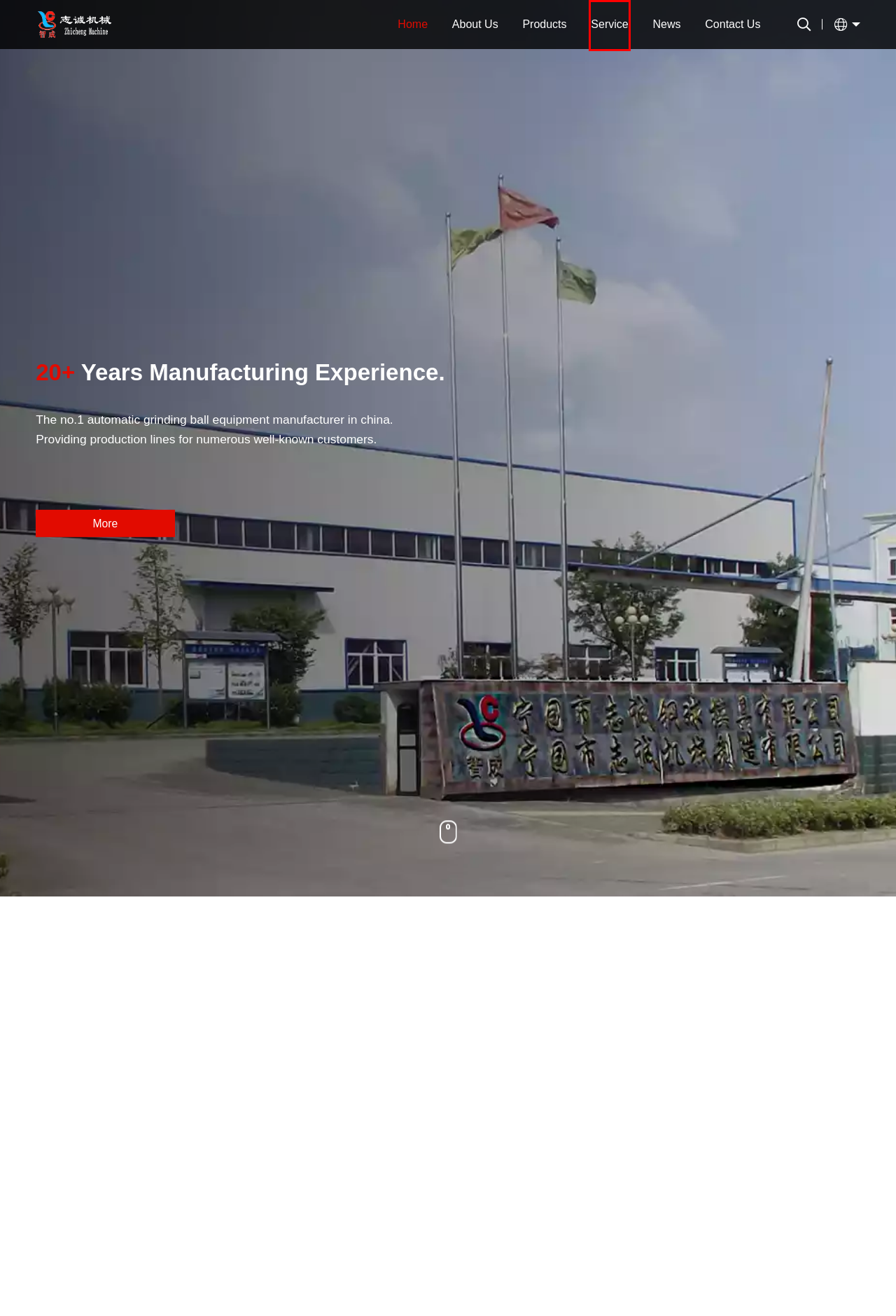Examine the screenshot of a webpage with a red rectangle bounding box. Select the most accurate webpage description that matches the new webpage after clicking the element within the bounding box. Here are the candidates:
A. Metal Casting & Foundry Equipment Supplier and Factory
B. About us - Casting Production Equipment Manufacturers - Zhicheng
C. Privacy - ZhiCheng
D. Contact us - Casting Equipment Manufacturers
E. Manual Cast Metals Dies Manufacturers and Factory
F. Transportation of Molten Pig Iron System Manufacturer
G. Iron Mold Coated Sand Casting Line Equipment Manufacturers
H. Service - Foundry Equipment Suppliers For Casting Ball - Zhicheng

H